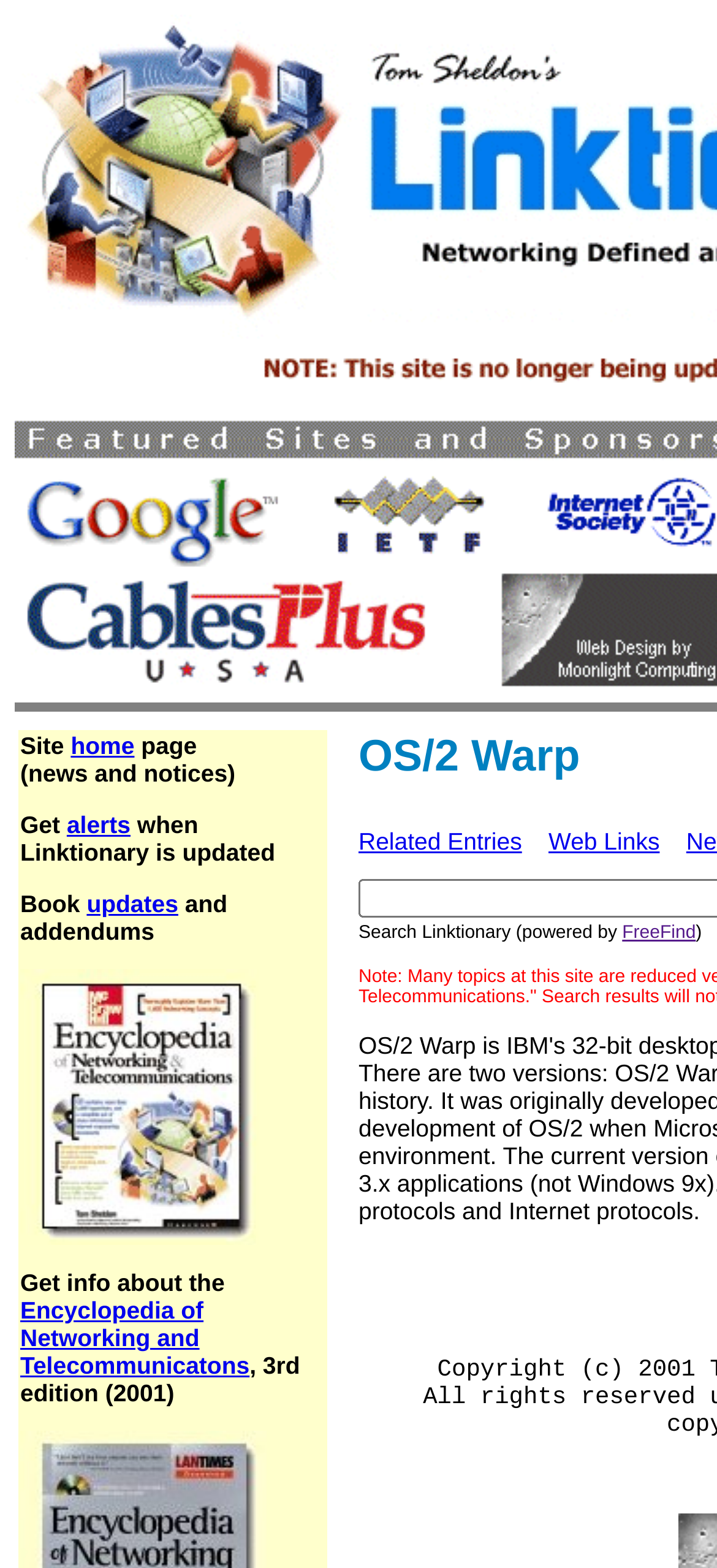What is the position of the image on the webpage?
Answer the question with as much detail as you can, using the image as a reference.

I found the answer by looking at the bounding box coordinates of the image element. The image is located below the text 'Get info about the' because its y1 coordinate is greater than the y2 coordinate of the text element.